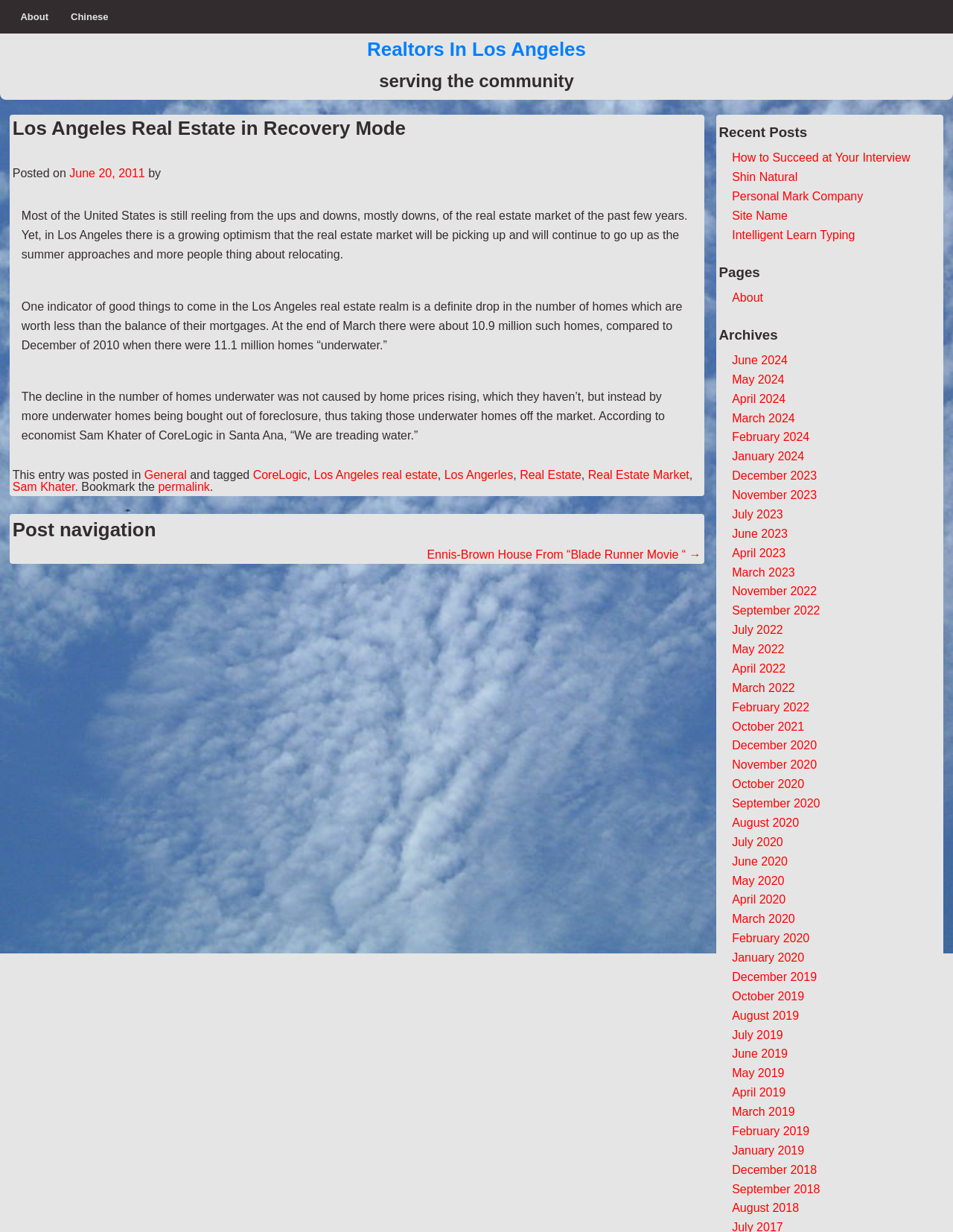Provide a short answer to the following question with just one word or phrase: What is the purpose of the 'Recent Posts' section?

To show recent articles